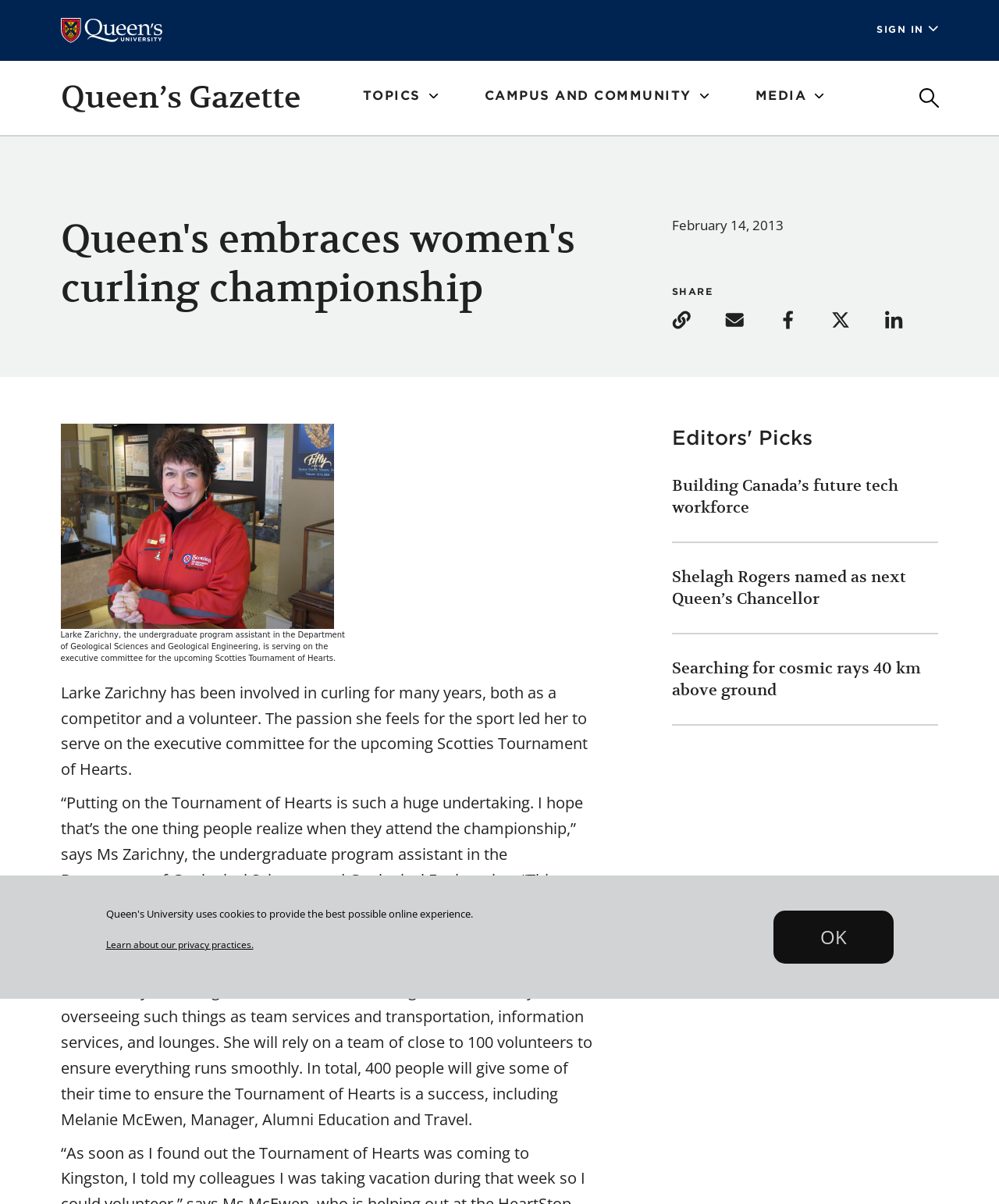Find the bounding box coordinates for the area that should be clicked to accomplish the instruction: "Search".

[0.92, 0.06, 0.939, 0.102]